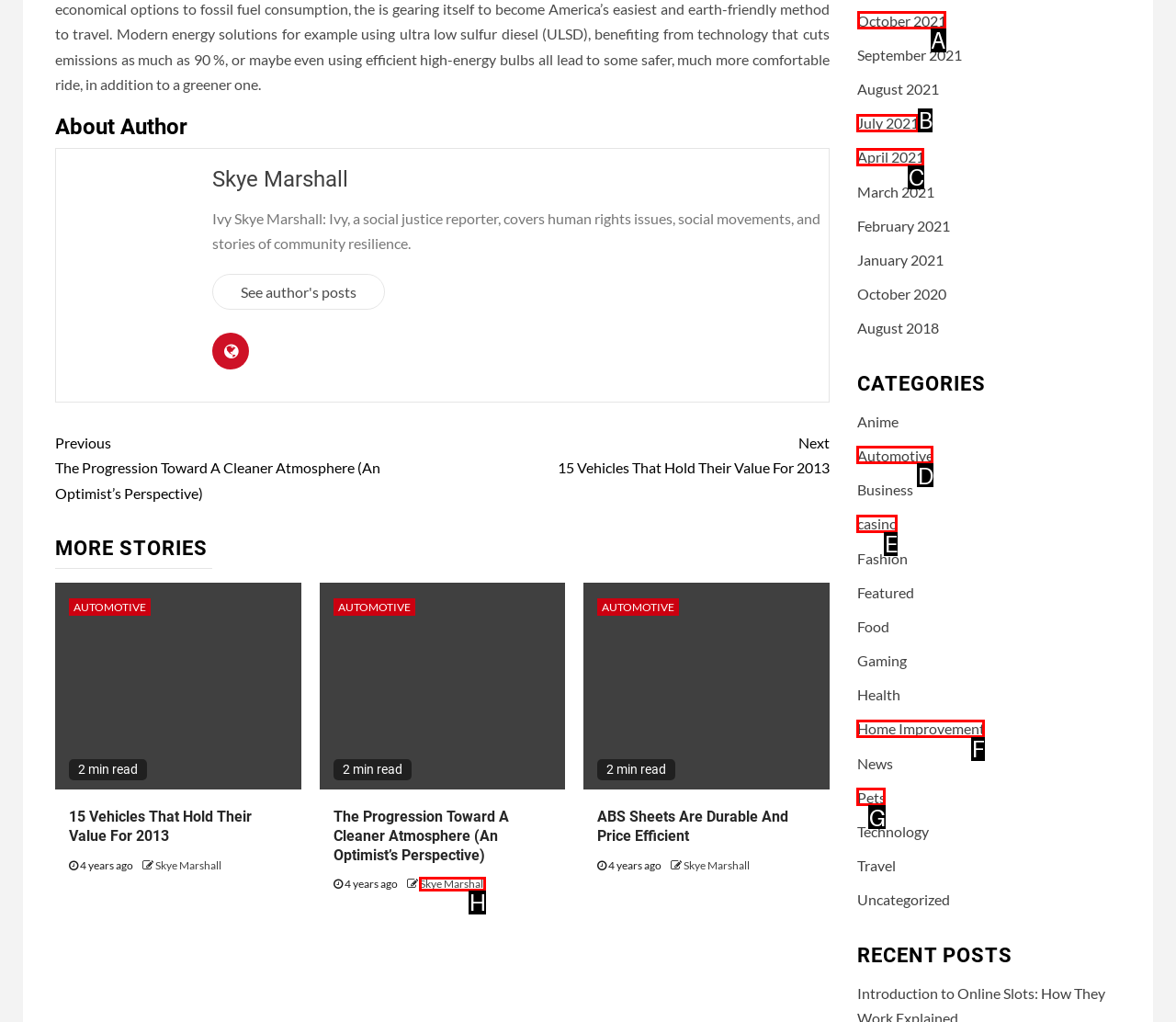Tell me which letter corresponds to the UI element that will allow you to Browse posts from October 2021. Answer with the letter directly.

A